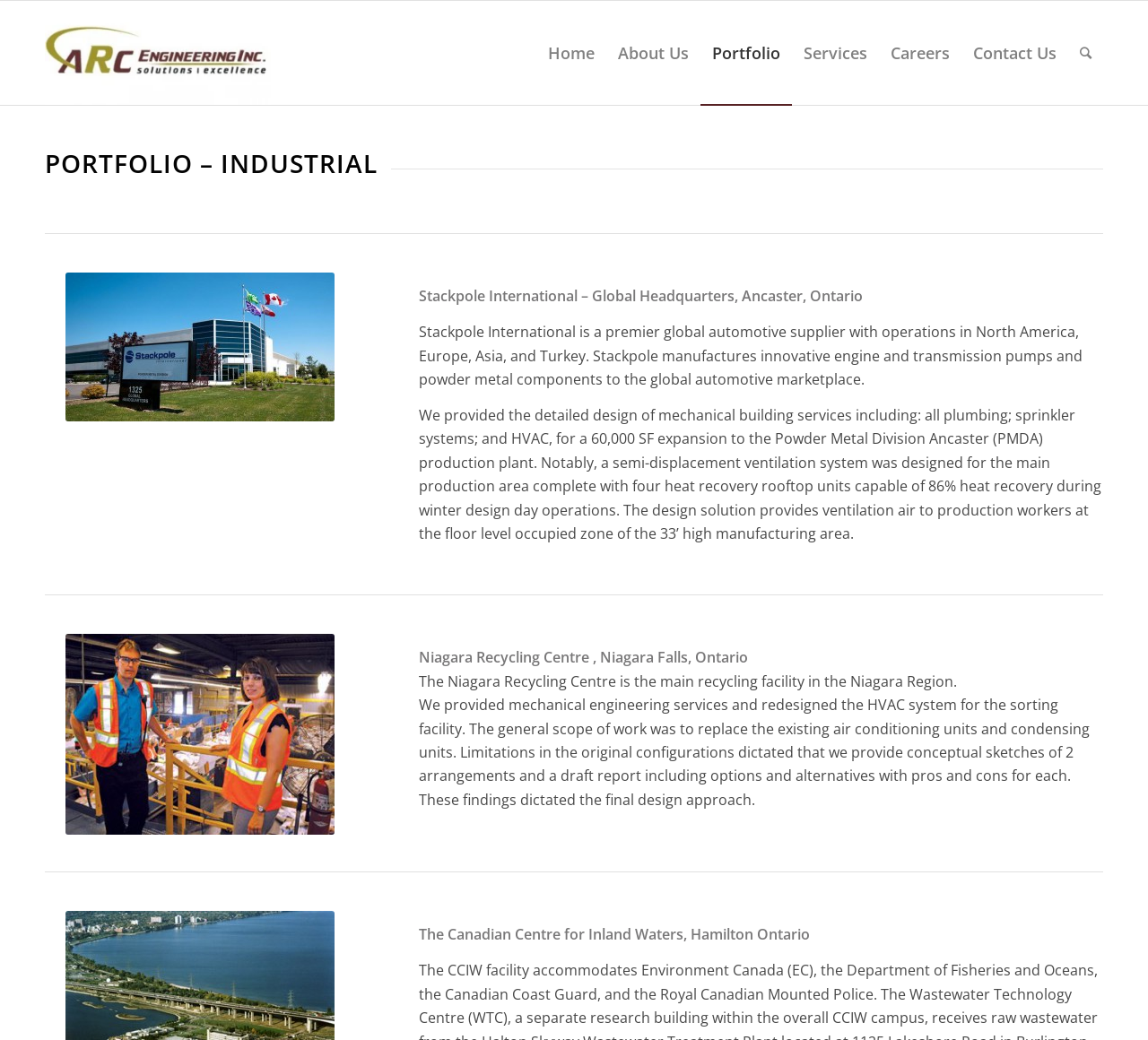Using the element description About Us, predict the bounding box coordinates for the UI element. Provide the coordinates in (top-left x, top-left y, bottom-right x, bottom-right y) format with values ranging from 0 to 1.

[0.528, 0.001, 0.61, 0.101]